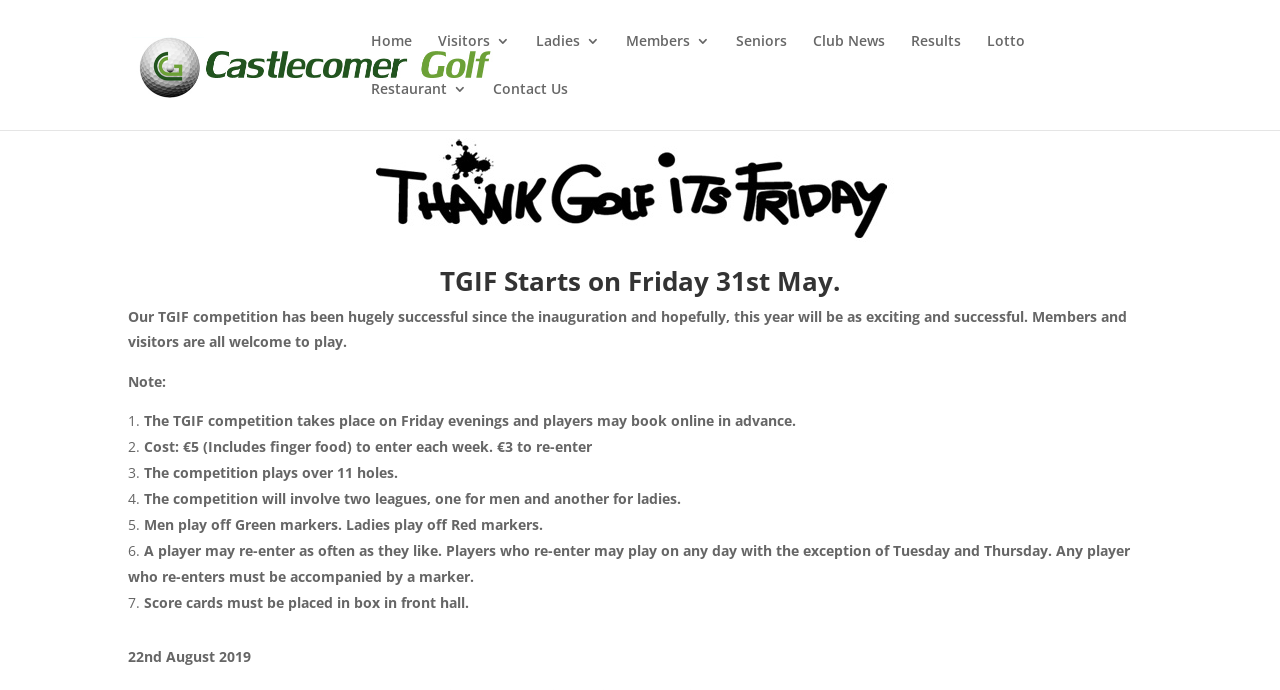Can you find the bounding box coordinates for the element that needs to be clicked to execute this instruction: "Click the Results link"? The coordinates should be given as four float numbers between 0 and 1, i.e., [left, top, right, bottom].

[0.712, 0.049, 0.751, 0.119]